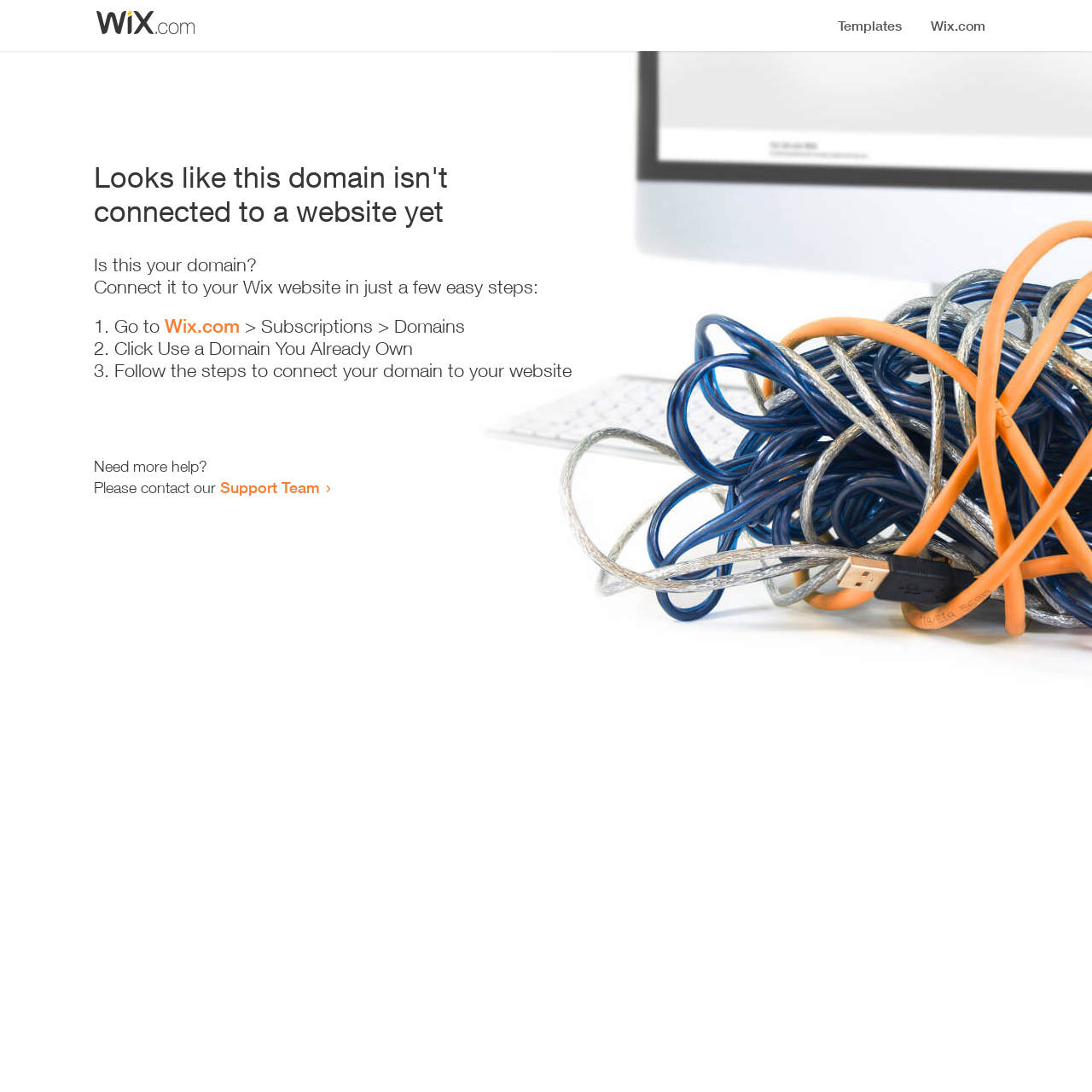How many steps are required to connect the domain?
Based on the image, answer the question with as much detail as possible.

The webpage provides a list of steps to connect the domain, which includes '1. Go to Wix.com > Subscriptions > Domains', '2. Click Use a Domain You Already Own', and '3. Follow the steps to connect your domain to your website'. Therefore, there are 3 steps required to connect the domain.